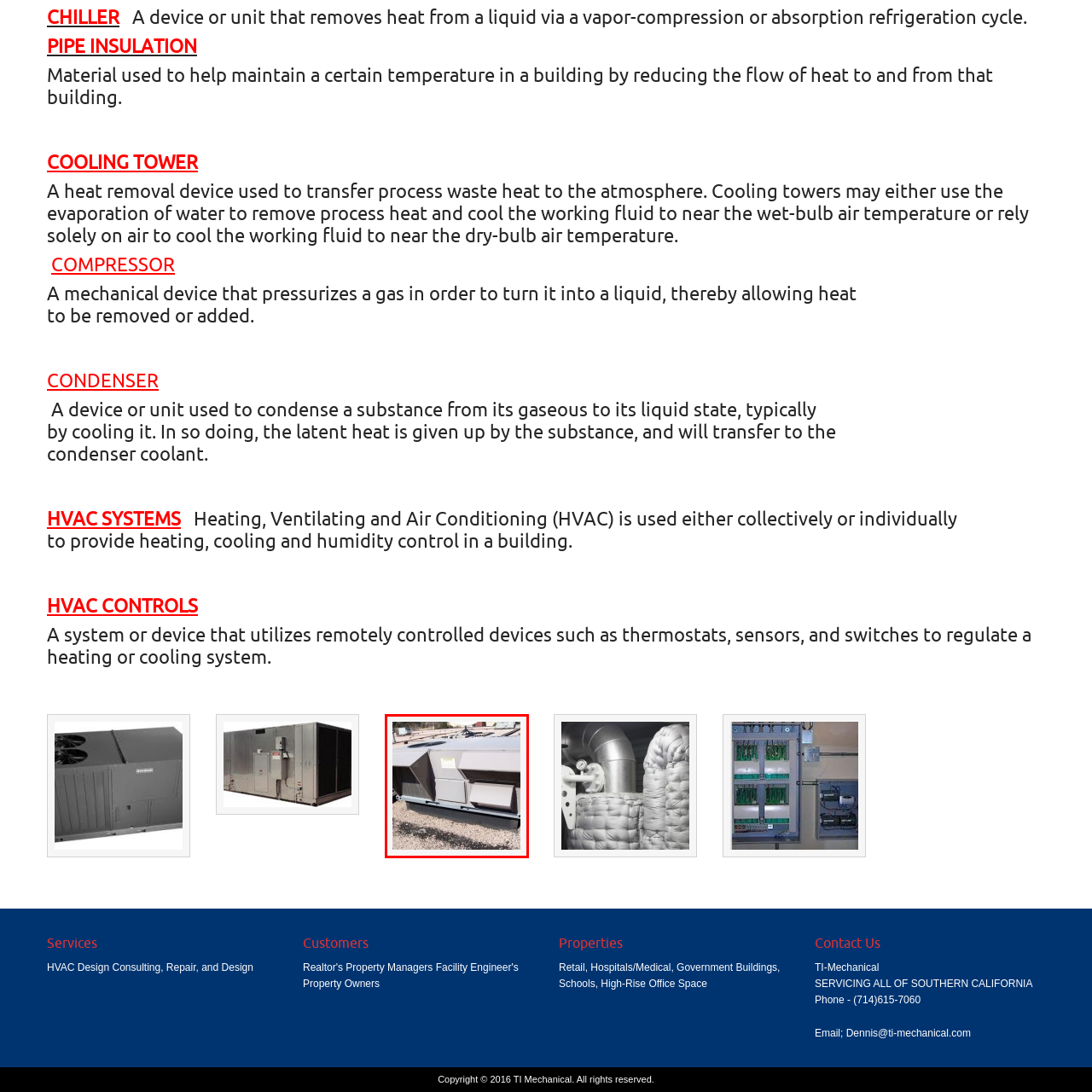Describe fully the image that is contained within the red bounding box.

The image depicts an economizer unit, a crucial component in HVAC systems. Economizers optimize energy efficiency by utilizing outside air to cool a building when conditions are favorable, minimizing the need for mechanical cooling. The unit shown features a robust design, typically made from durable materials to withstand various environmental conditions. Its streamlined shape and integrated components reflect modern engineering aimed at enhancing energy savings and maintaining comfortable indoor climates. This device plays a significant role in sustainable building practices, making it a vital asset for energy management in commercial infrastructures.